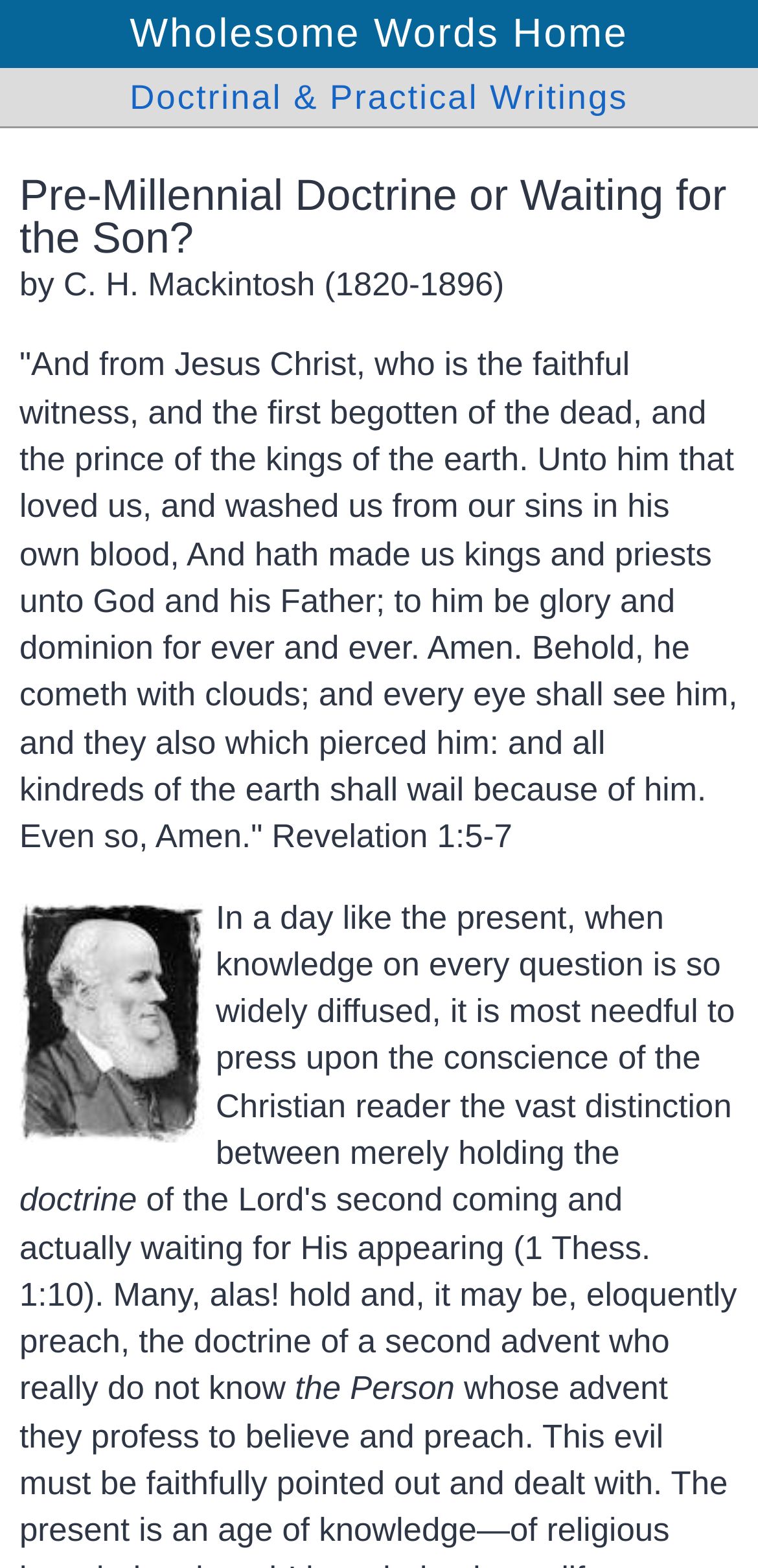Write an elaborate caption that captures the essence of the webpage.

The webpage appears to be an article or a chapter from a book about Bible doctrine, specifically focusing on pre-millennial doctrine. At the top of the page, there are two links, "Wholesome Words Home" and "Doctrinal & Practical Writings", which are likely navigation links to other parts of the website.

Below these links, there is a heading that reads "Pre-Millennial Doctrine or Waiting for the Son?" which is followed by the author's name, "C. H. Mackintosh (1820-1896)". 

A passage from the Bible, specifically Revelation 1:5-7, is quoted below the author's name. This passage is quite long and takes up a significant portion of the page.

To the right of the Bible passage, there is an image of C. H. Mackintosh. 

Below the image, there is a paragraph of text that discusses the importance of understanding the distinction between merely holding a doctrine and waiting for the Son. 

Further down, there are two separate lines of text, one that reads "doctrine" and another that reads "the Person". These lines are positioned near the bottom of the page.